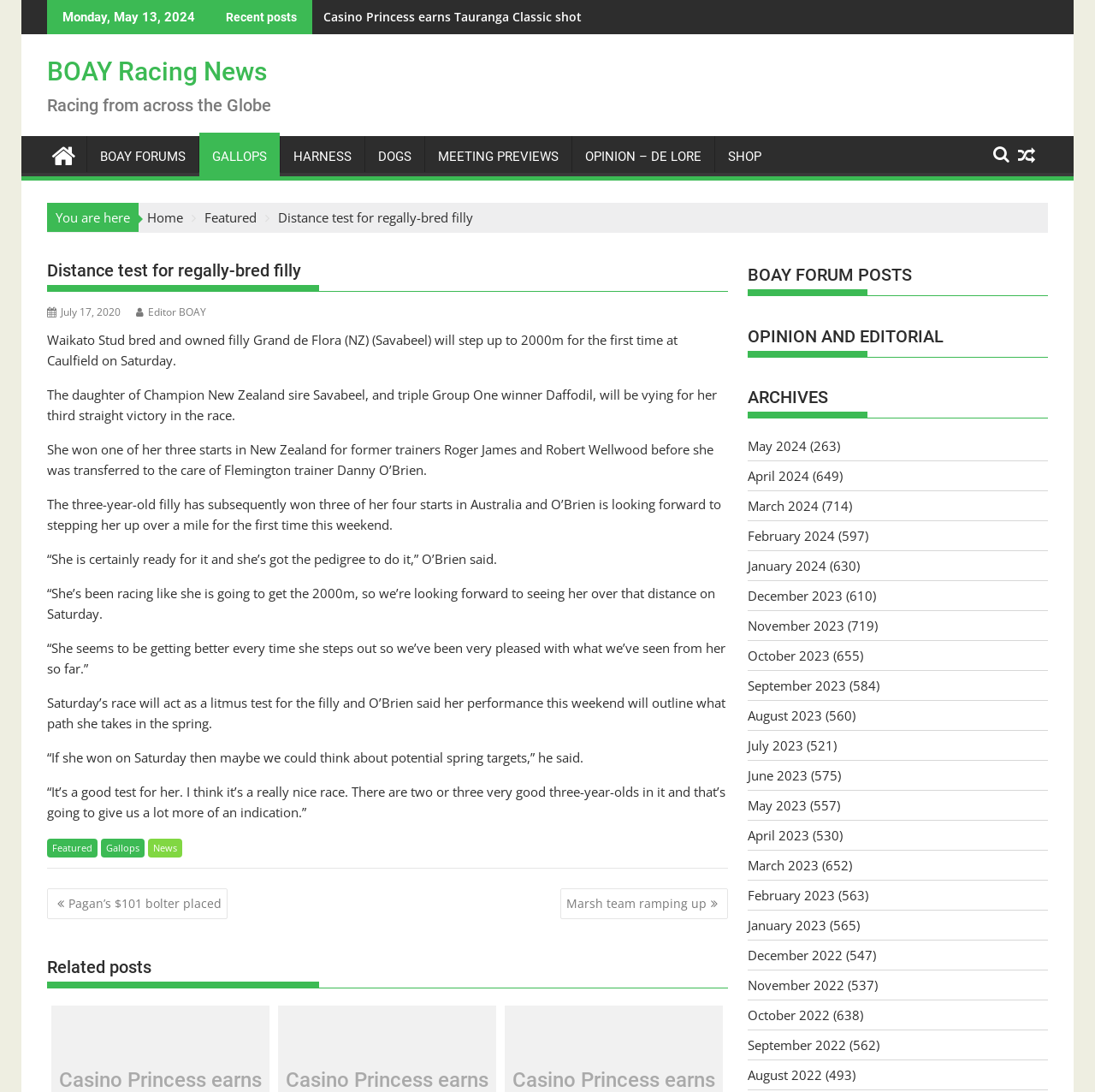Please give a short response to the question using one word or a phrase:
How many months are listed in the archives section?

12